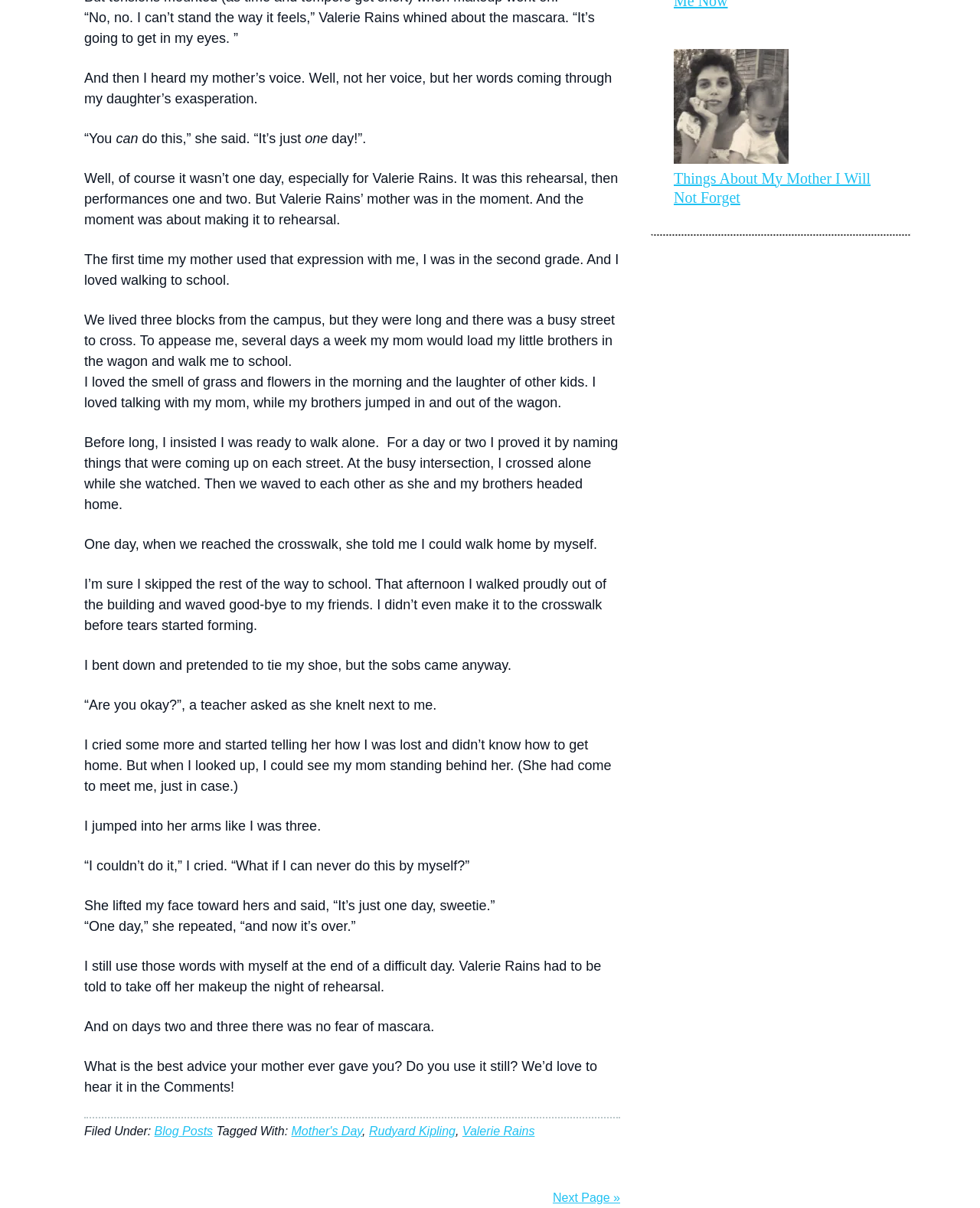Locate the bounding box coordinates for the element described below: "Next Page »". The coordinates must be four float values between 0 and 1, formatted as [left, top, right, bottom].

[0.564, 0.986, 0.633, 0.997]